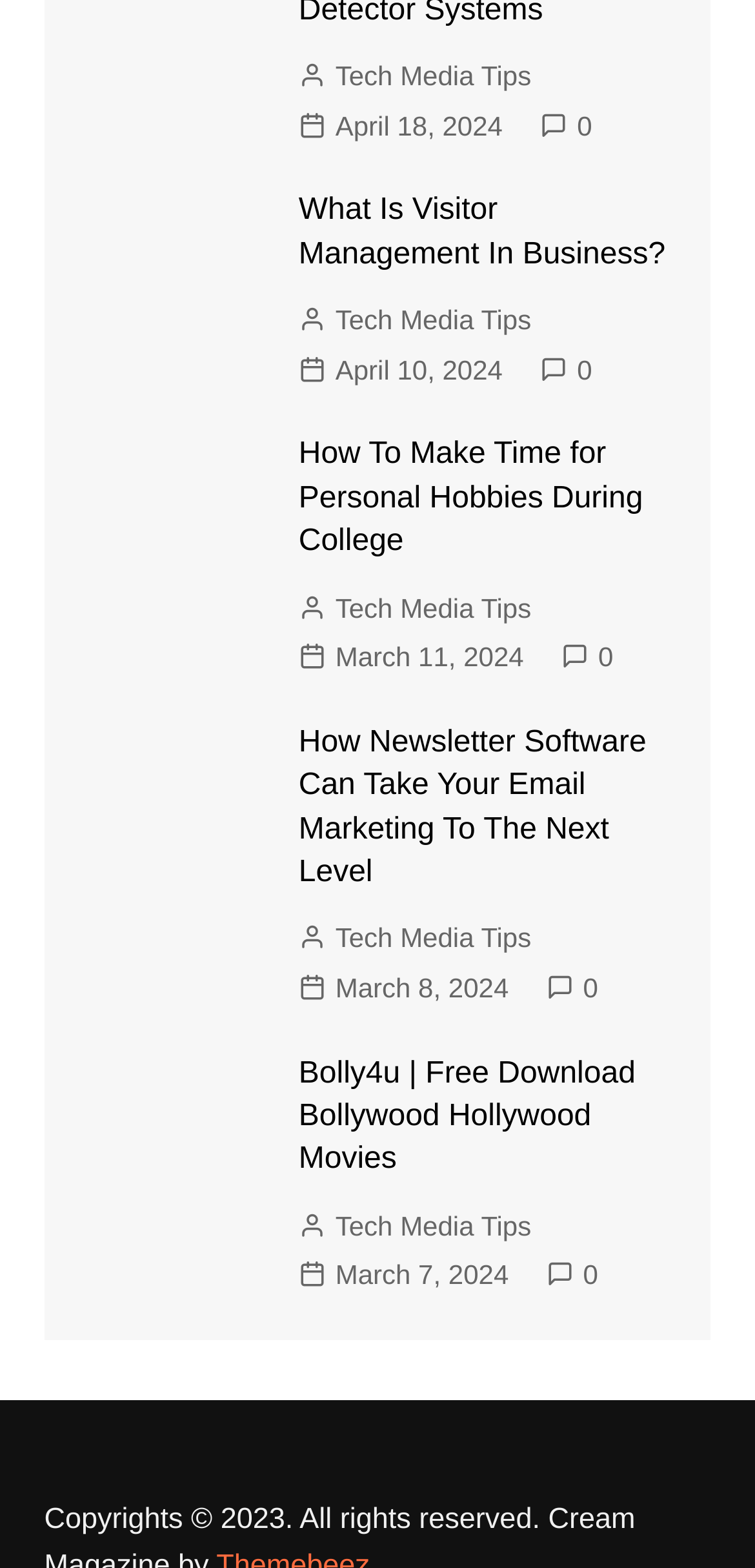Respond to the following query with just one word or a short phrase: 
How many articles are listed on this webpage?

5